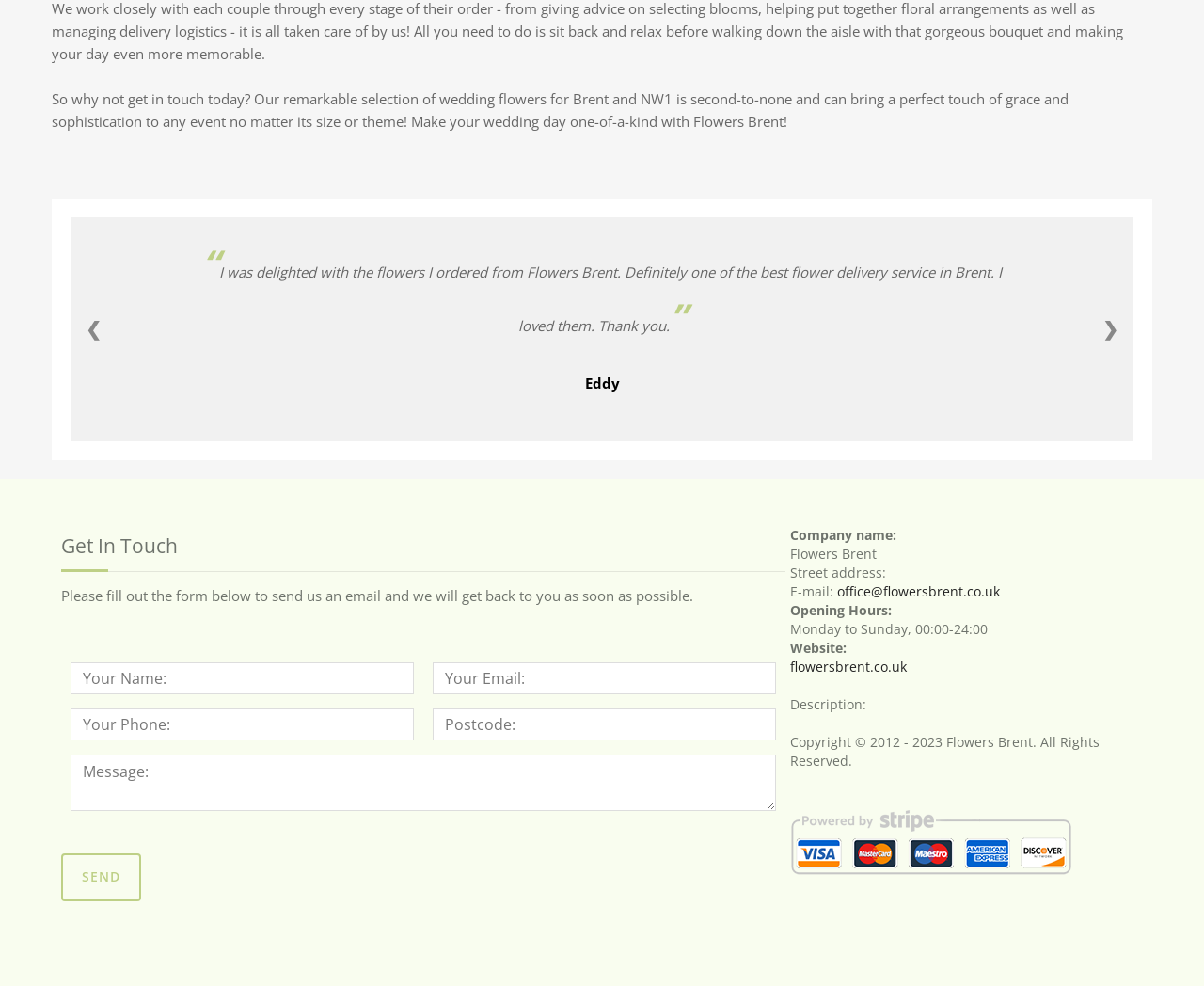Identify the bounding box for the UI element that is described as follows: "name="message" placeholder="Message:"".

[0.059, 0.766, 0.645, 0.823]